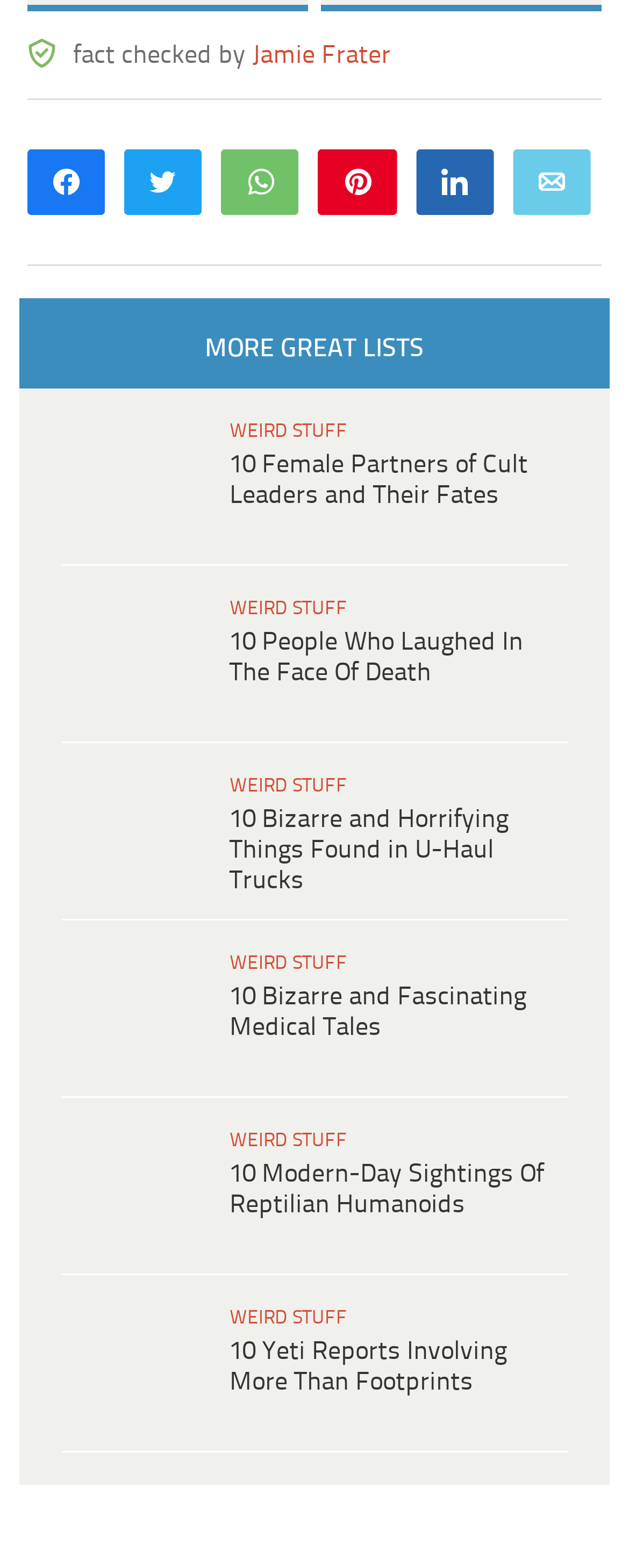Provide a single word or phrase to answer the given question: 
What is the topic of the first article listed on the webpage?

Female Partners of Cult Leaders